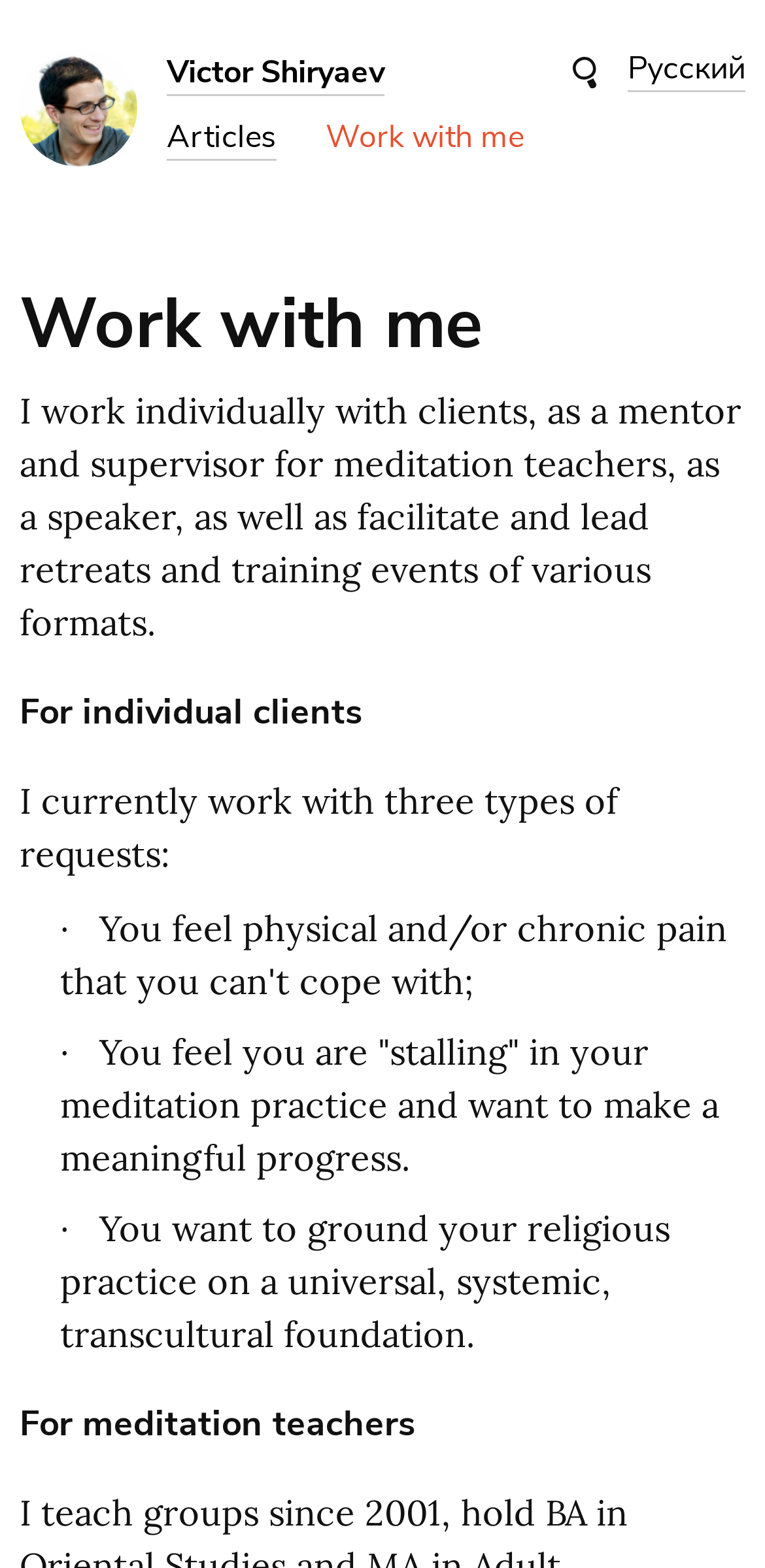Please determine the bounding box coordinates for the UI element described here. Use the format (top-left x, top-left y, bottom-right x, bottom-right y) with values bounded between 0 and 1: name="s"

[0.744, 0.031, 0.782, 0.059]